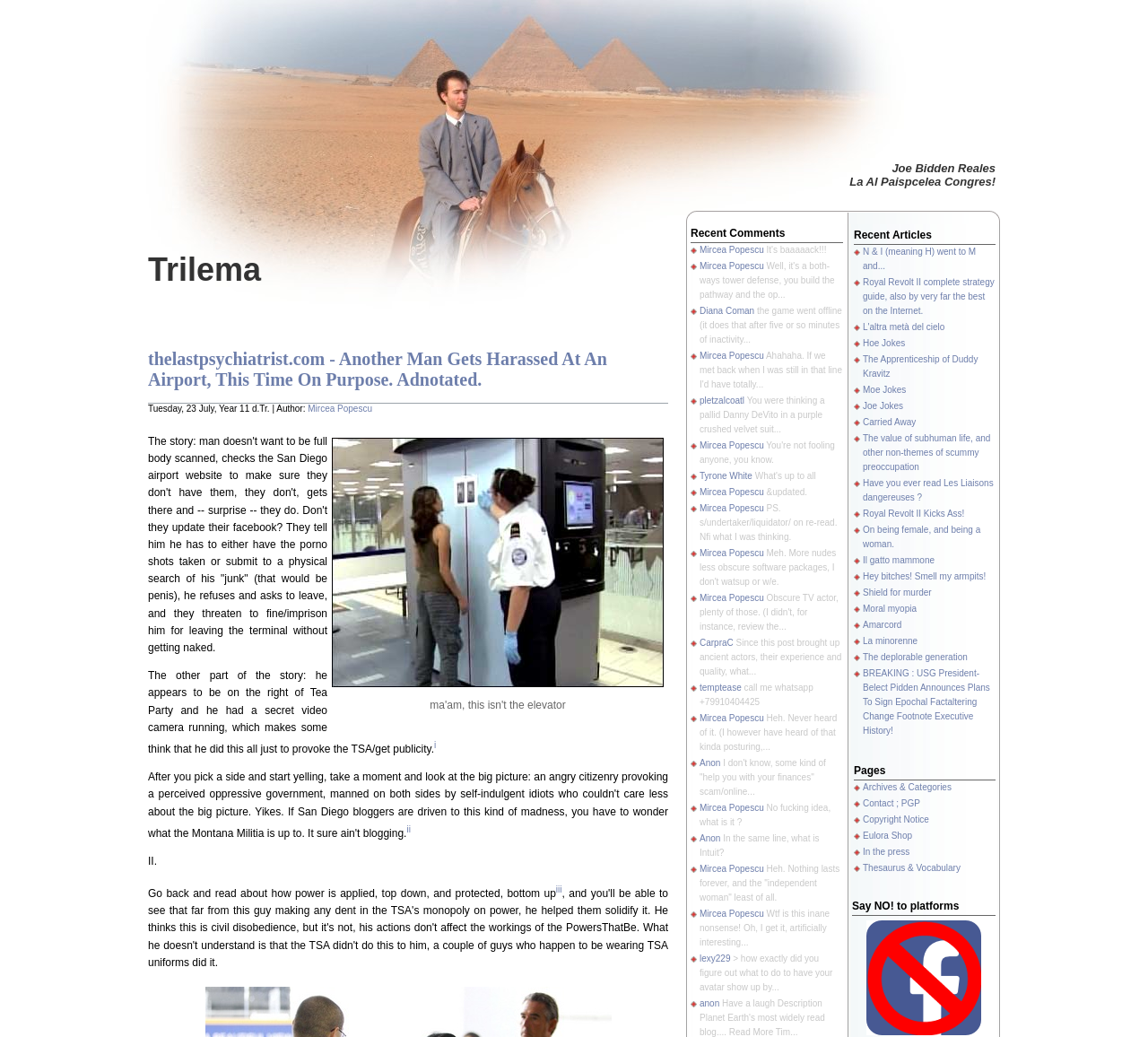How many comments are there on the article?
Look at the image and respond with a single word or a short phrase.

Multiple